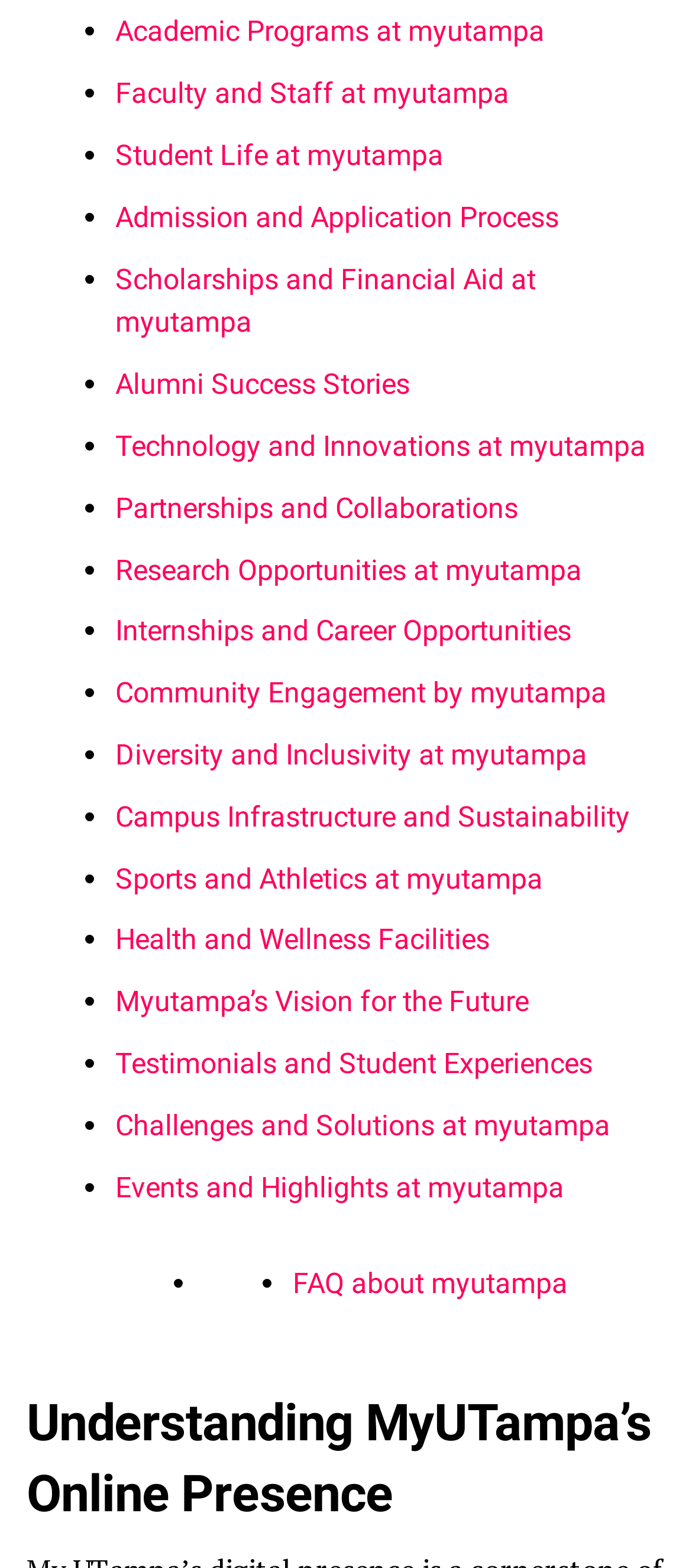Identify the bounding box coordinates for the region to click in order to carry out this instruction: "View Student Life at myutampa". Provide the coordinates using four float numbers between 0 and 1, formatted as [left, top, right, bottom].

[0.167, 0.088, 0.641, 0.11]